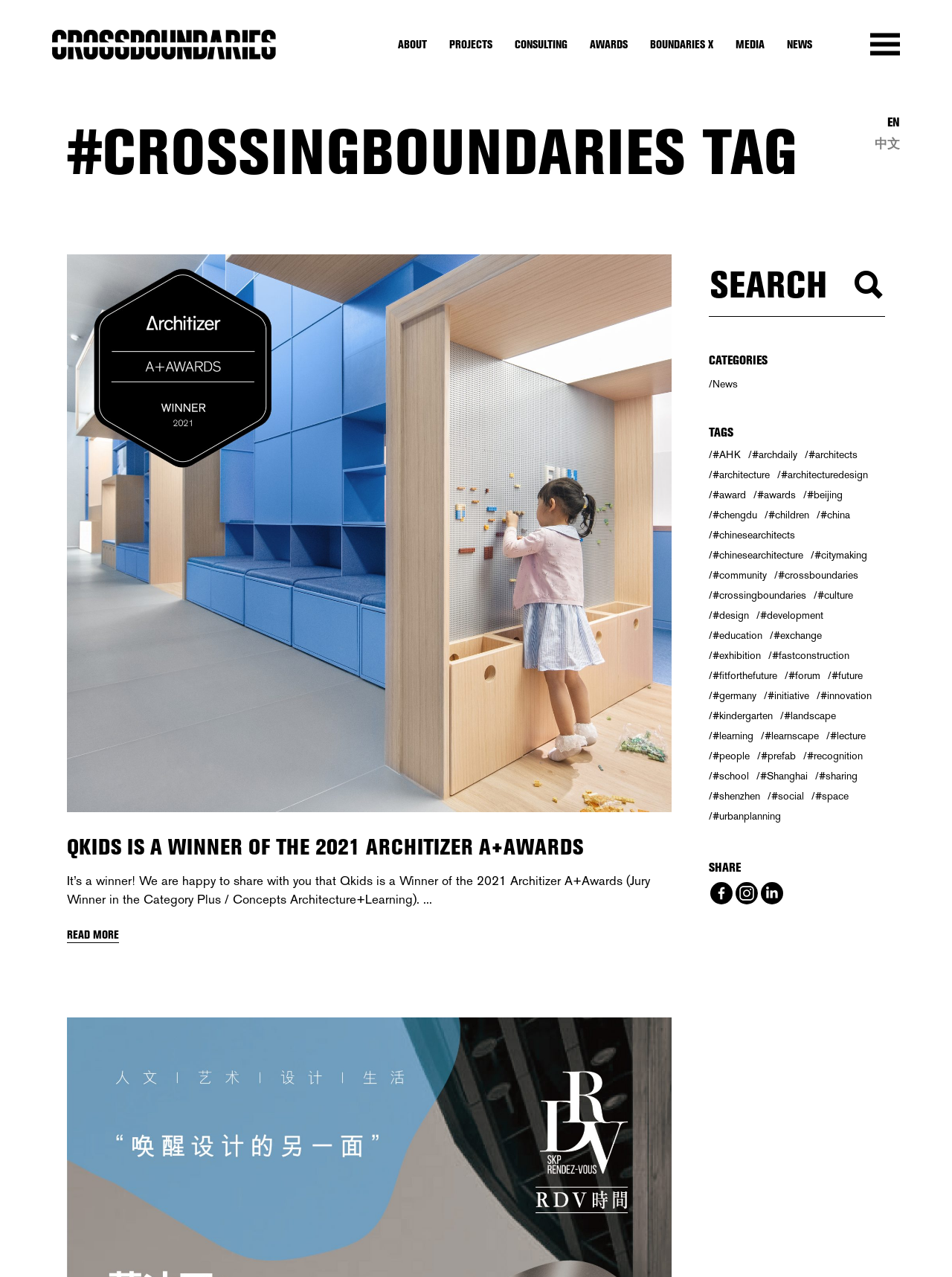How many items are in the 'architecture' tag?
Answer briefly with a single word or phrase based on the image.

27 items